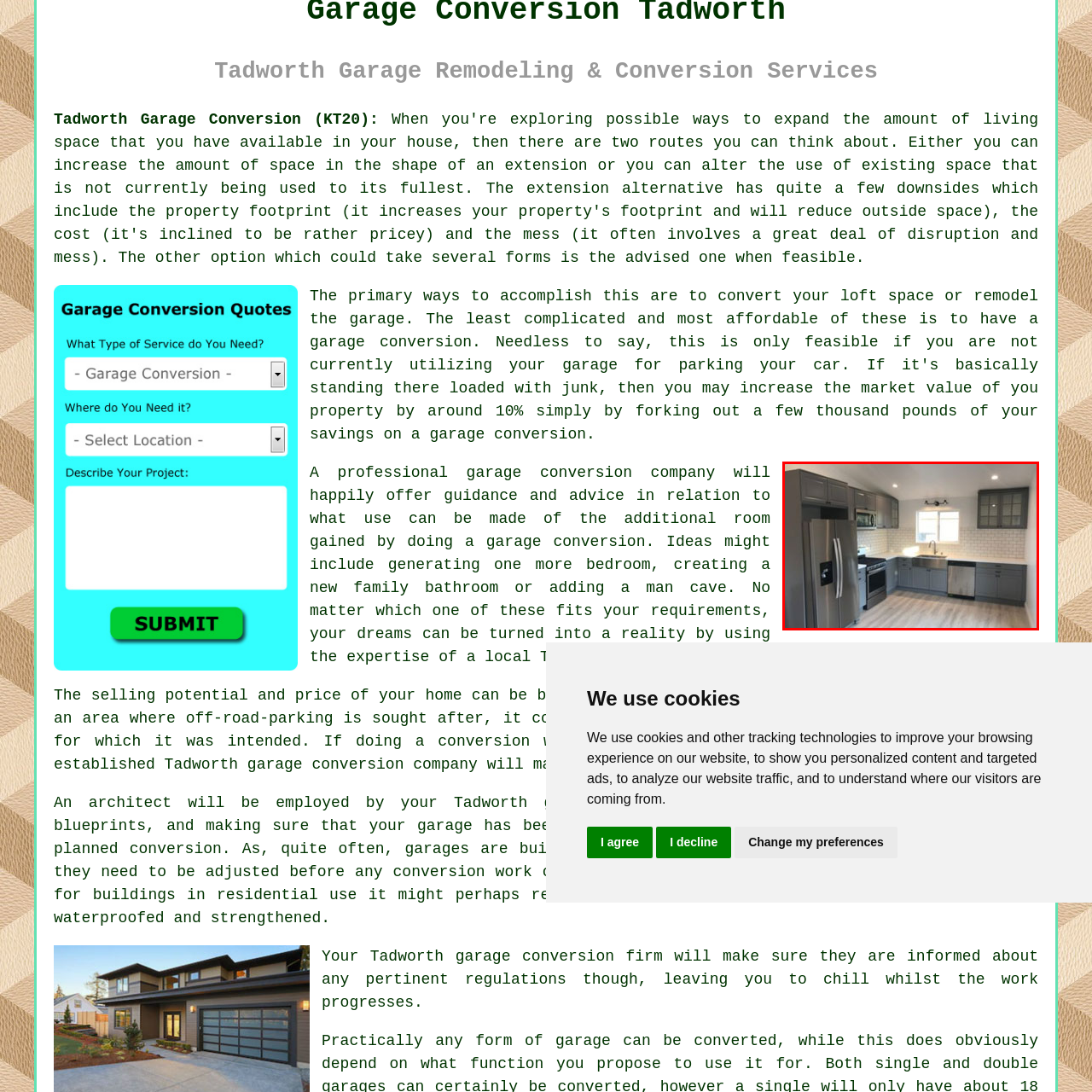Focus on the image confined within the red boundary and provide a single word or phrase in response to the question:
What type of stove is in the kitchen?

Gas stove